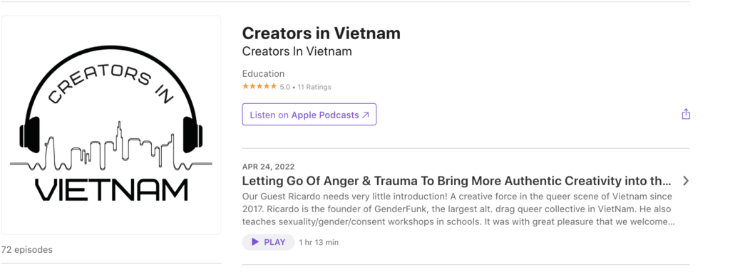Craft a thorough explanation of what is depicted in the image.

The image showcases the "Creators in Vietnam" podcast, emphasizing the contributions and stories of impactful entrepreneurs within Vietnam. It features a minimalist logo that combines a skyline with headphones, encapsulating the podcast's focus on creativity and conversation. The podcast aims to bring calm and enriching dialogues, highlighting guests who share their unique journeys and the influence they have on their communities. In this episode titled "Letting Go Of Anger & Trauma To Bring More Authentic Creativity into the Life," the guest, Ricardo, known for founding the GenderFunk collective, discusses his creative endeavors and workshops aimed at promoting sexuality and consent education. The overall ambiance of the podcast reflects its educational classification, aiming to inspire listeners and empower creators in Vietnam. With a perfect rating of 5.0 and multiple episodes available, it serves as a vital platform for storytelling and innovation.